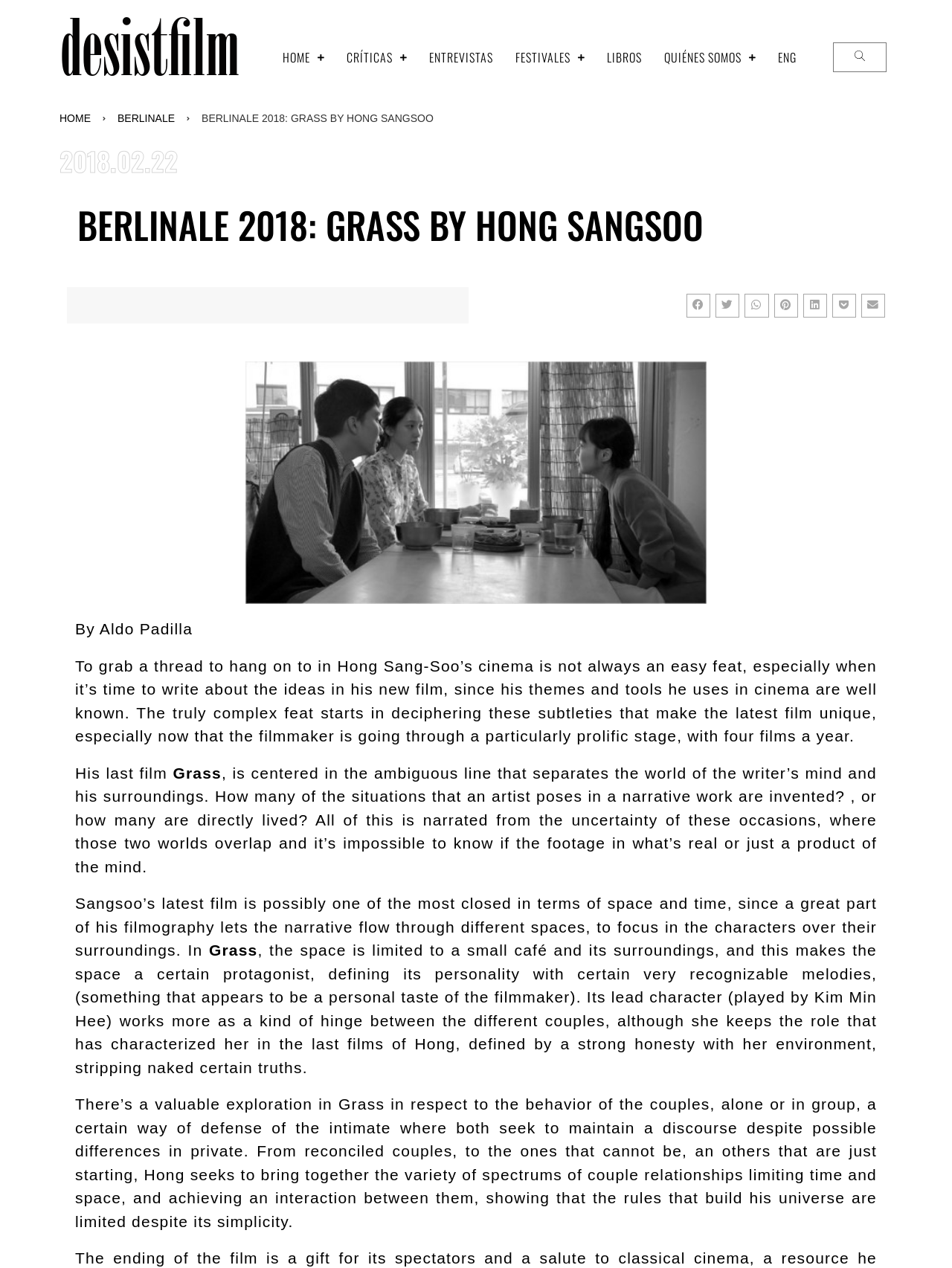Answer this question in one word or a short phrase: Who is the author of the article?

Aldo Padilla